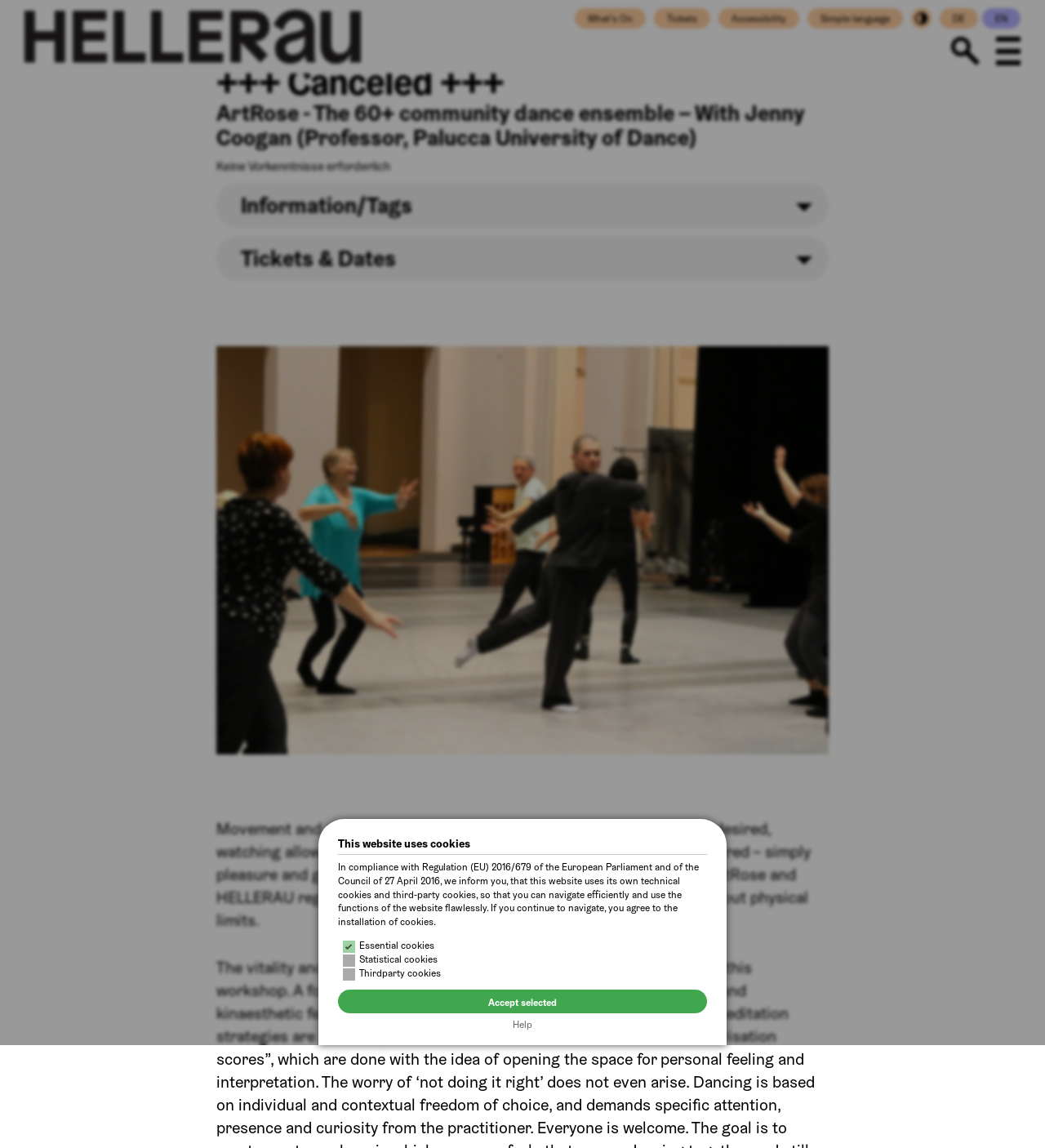Determine the bounding box of the UI element mentioned here: "Tickets & Dates". The coordinates must be in the format [left, top, right, bottom] with values ranging from 0 to 1.

[0.207, 0.232, 0.793, 0.271]